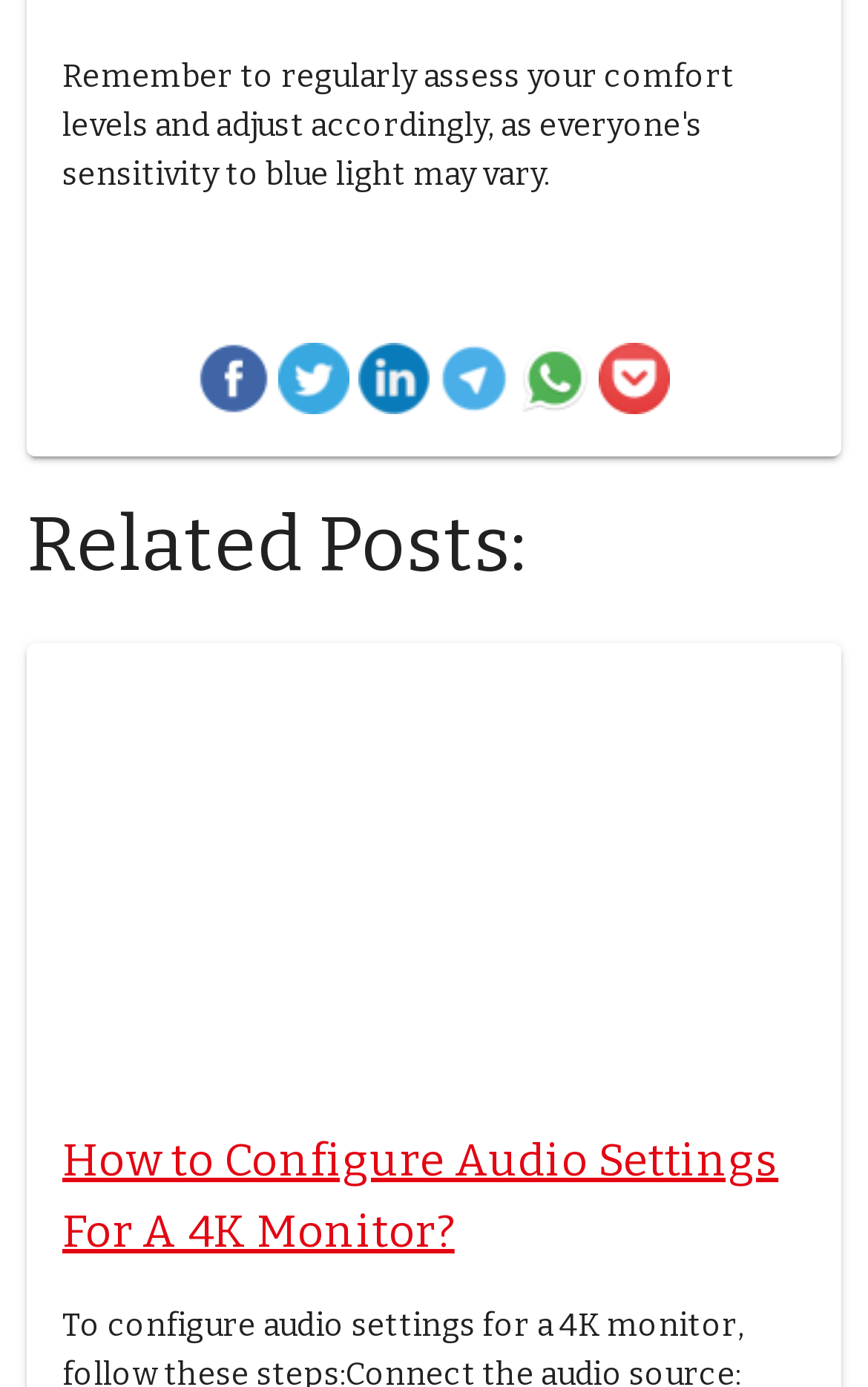Locate the bounding box coordinates of the clickable area needed to fulfill the instruction: "View related post".

[0.031, 0.361, 0.969, 0.426]